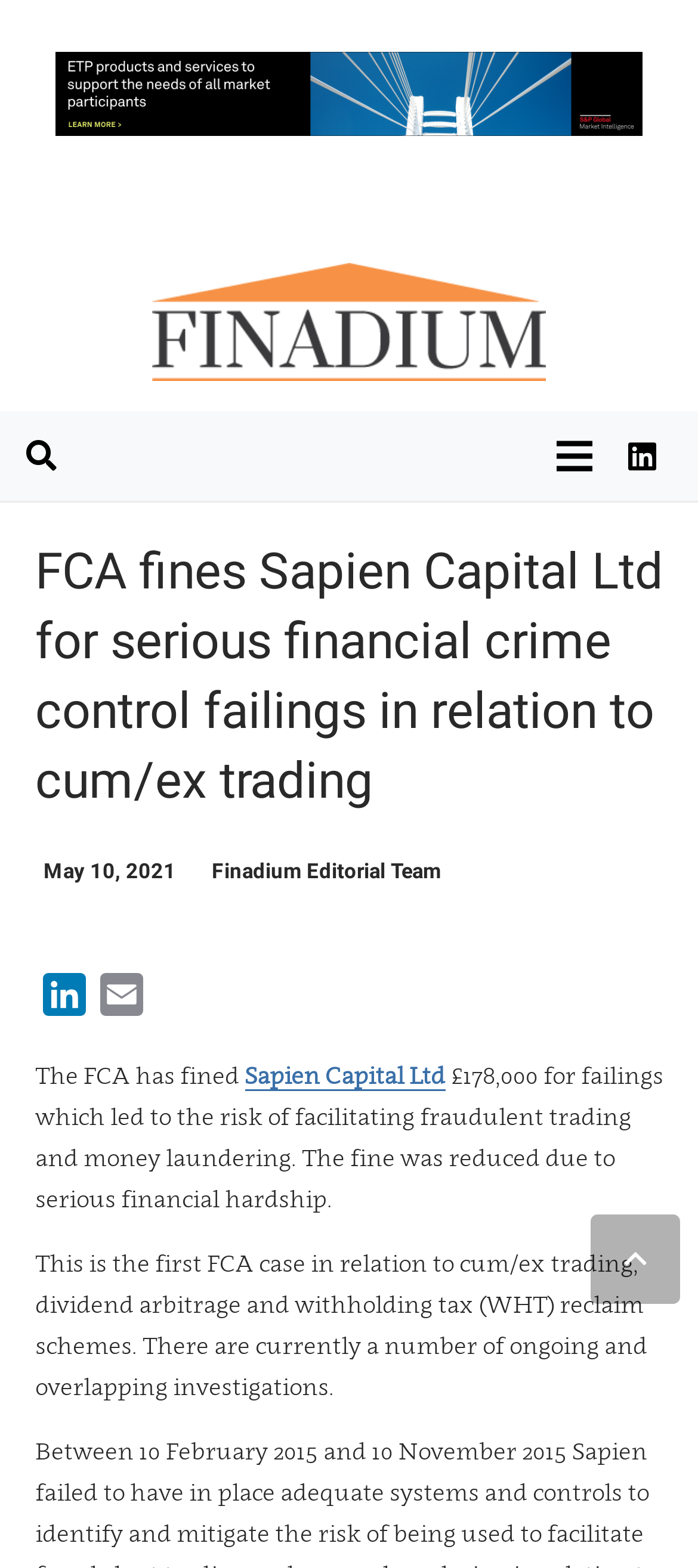Using the element description: "aria-label="LinkedIn" title="LinkedIn"", determine the bounding box coordinates for the specified UI element. The coordinates should be four float numbers between 0 and 1, [left, top, right, bottom].

[0.874, 0.27, 0.967, 0.311]